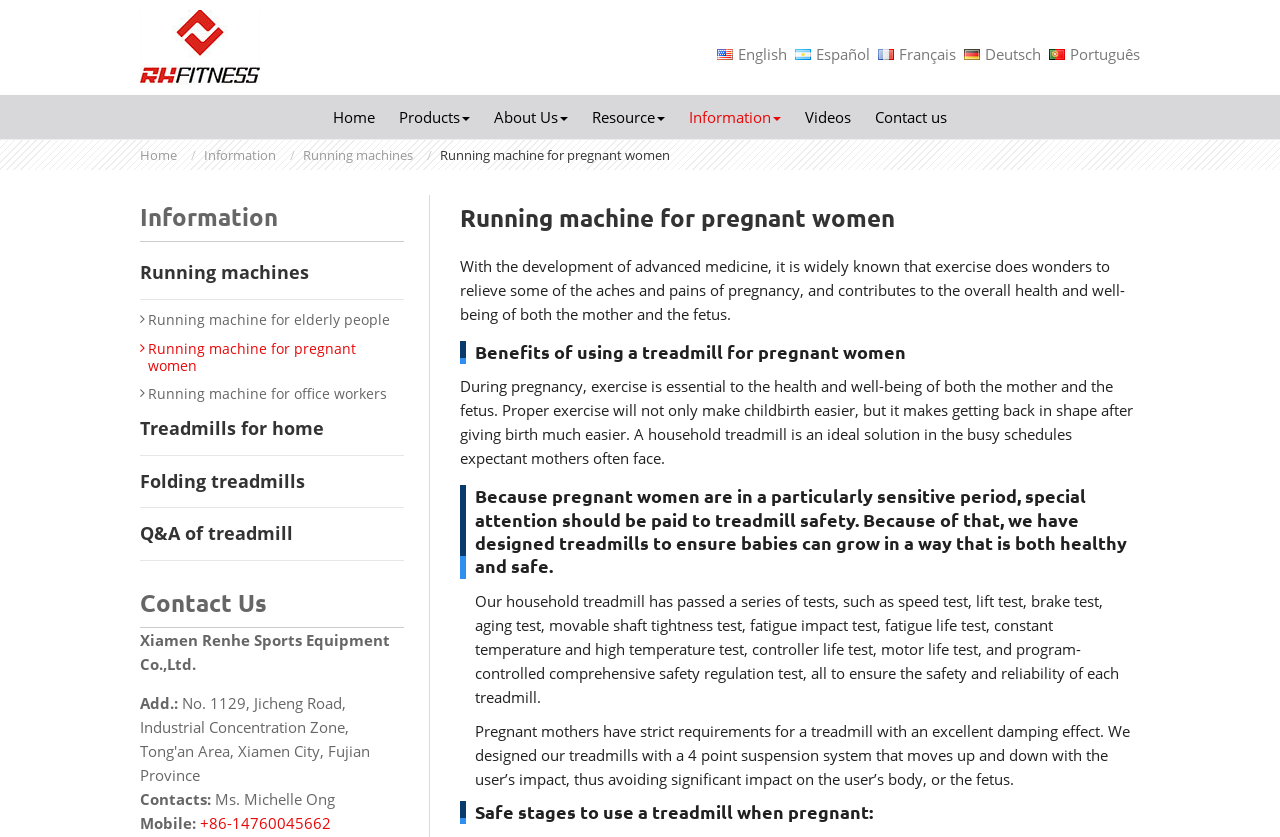Locate the bounding box of the UI element based on this description: "Home". Provide four float numbers between 0 and 1 as [left, top, right, bottom].

[0.26, 0.123, 0.293, 0.157]